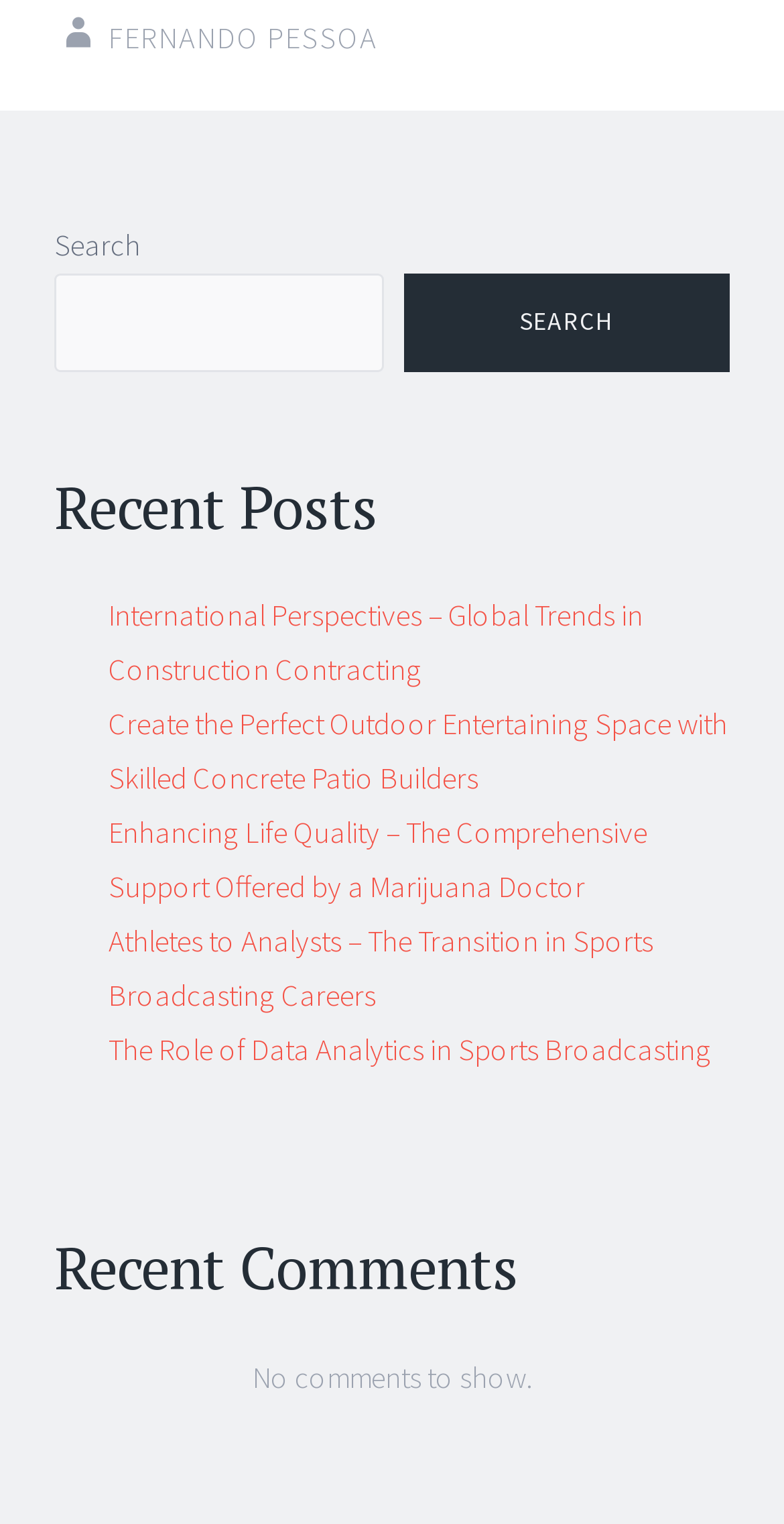Give a one-word or phrase response to the following question: What is the topic of the first recent post?

Construction Contracting